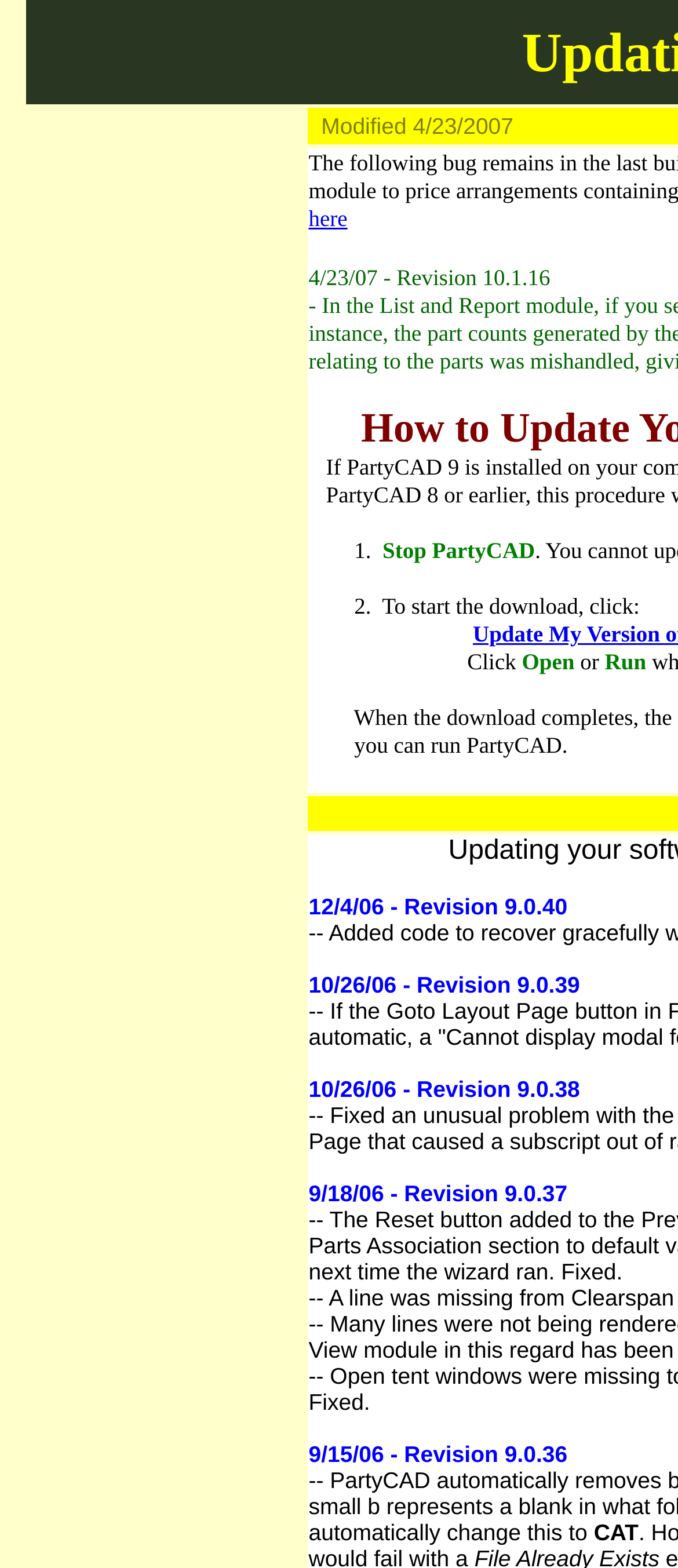What is the current version of PartyCAD?
Using the visual information, respond with a single word or phrase.

9.0.39